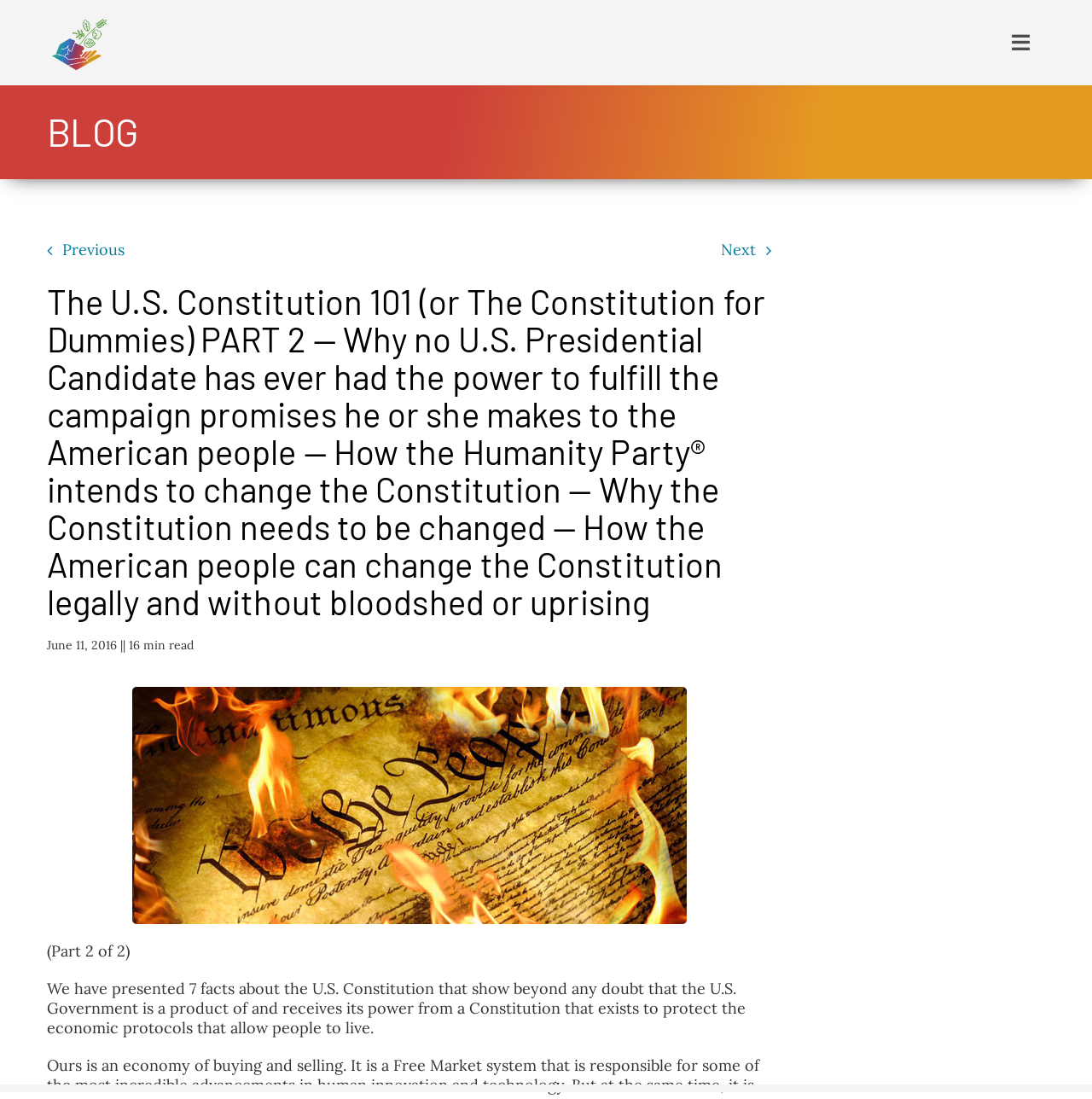Calculate the bounding box coordinates of the UI element given the description: "Previous".

[0.043, 0.218, 0.114, 0.236]